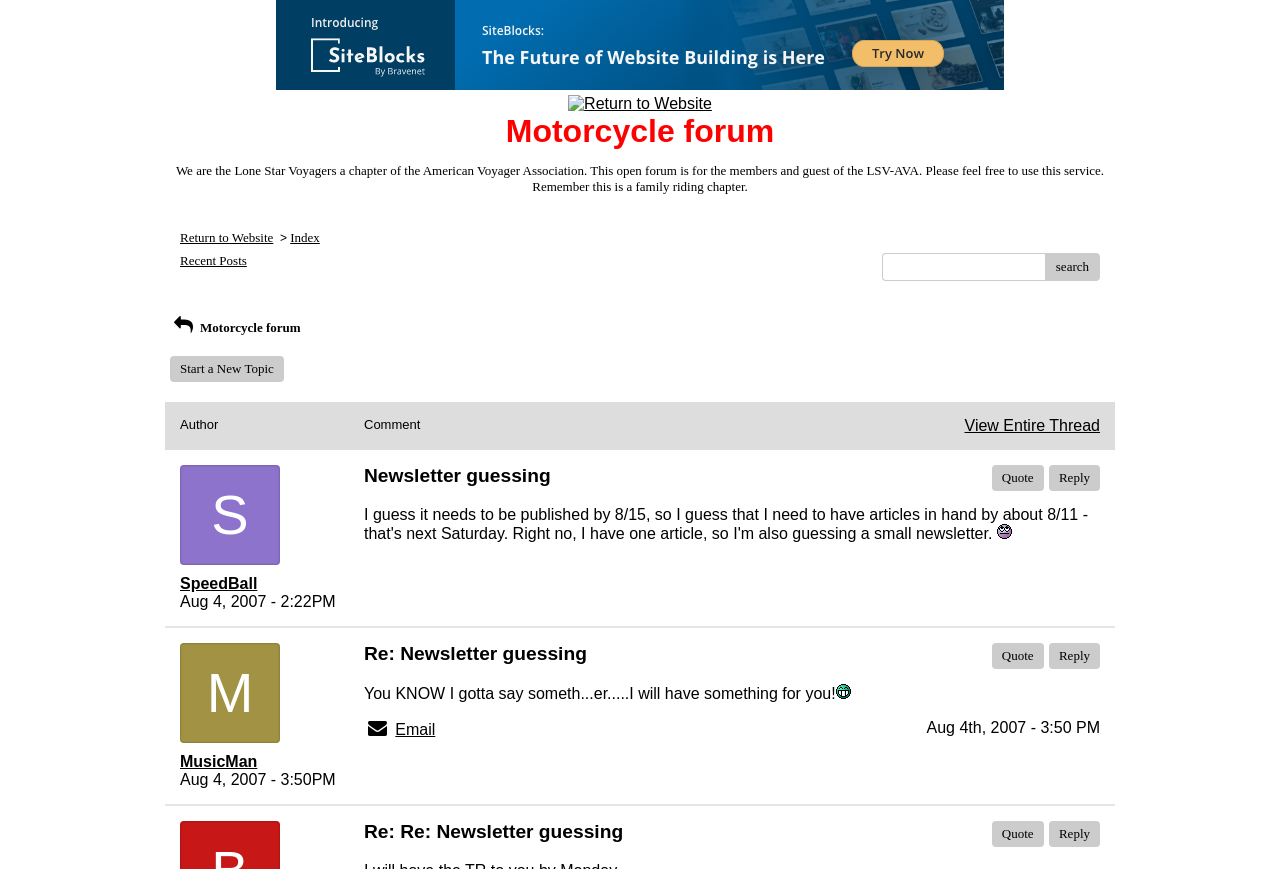Please locate the bounding box coordinates of the element that should be clicked to complete the given instruction: "View entire thread".

[0.754, 0.48, 0.859, 0.499]